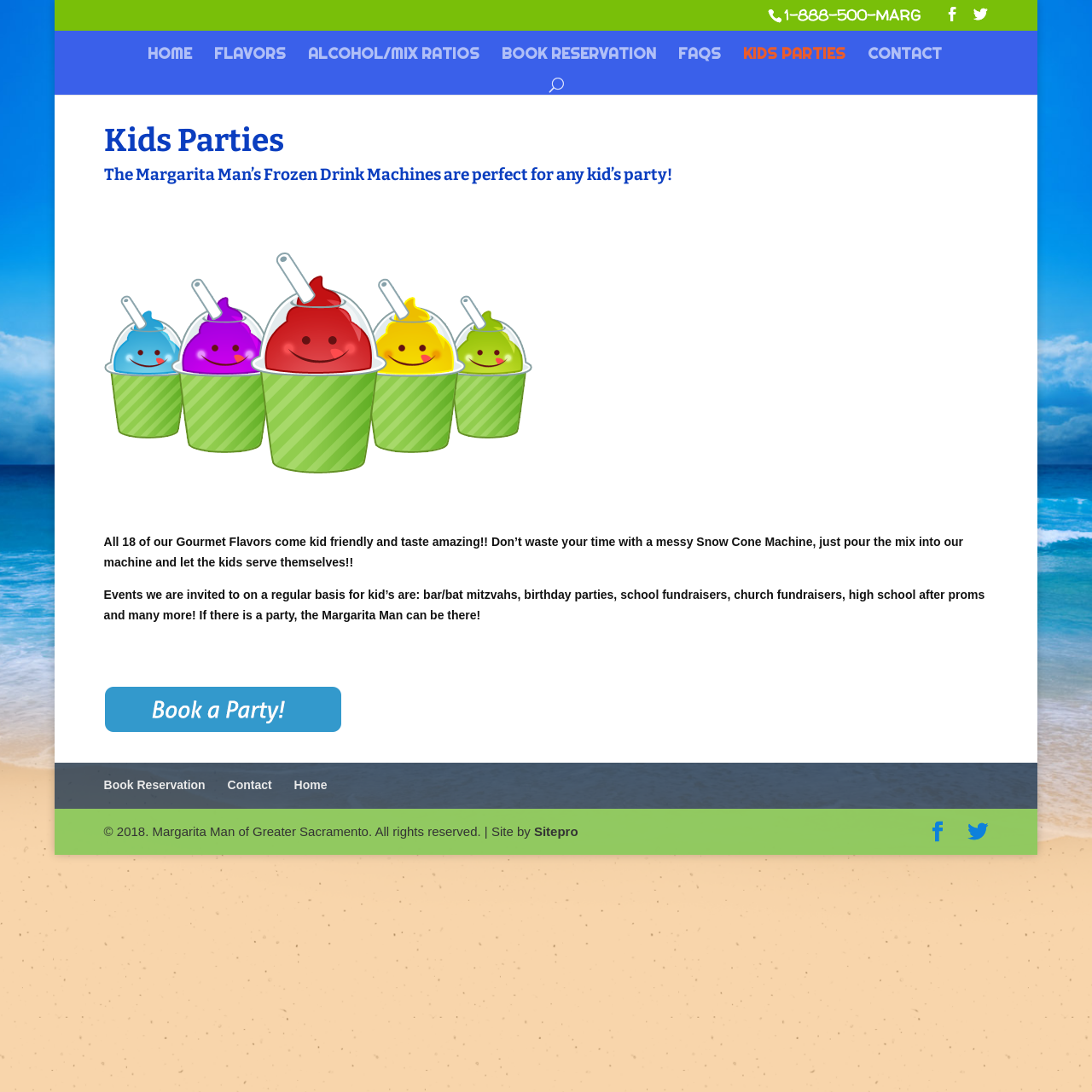Provide the bounding box coordinates of the section that needs to be clicked to accomplish the following instruction: "Search for something."

[0.129, 0.027, 0.858, 0.029]